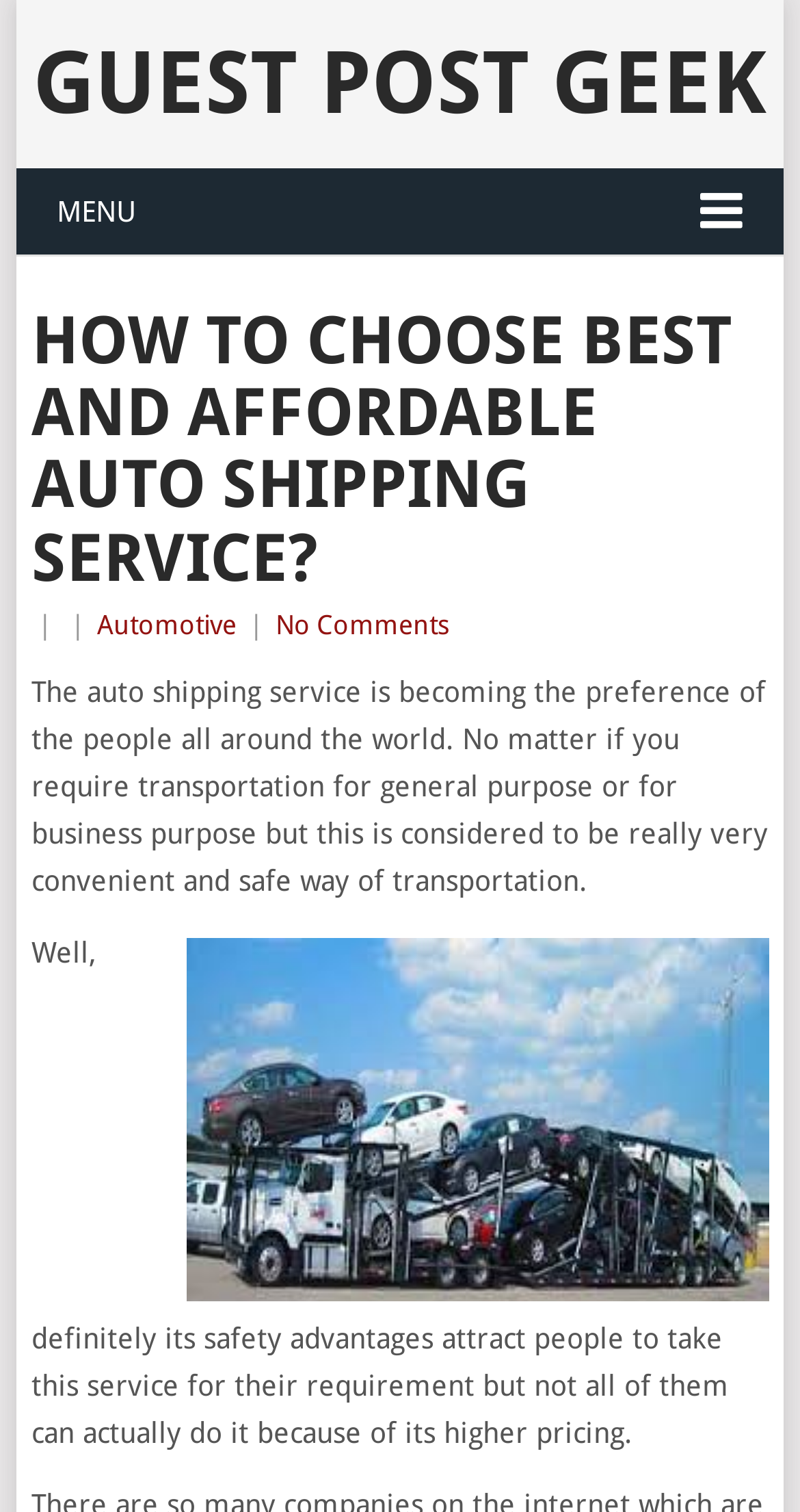Answer this question using a single word or a brief phrase:
What is the purpose of the article?

To guide on choosing best and affordable auto shipping service